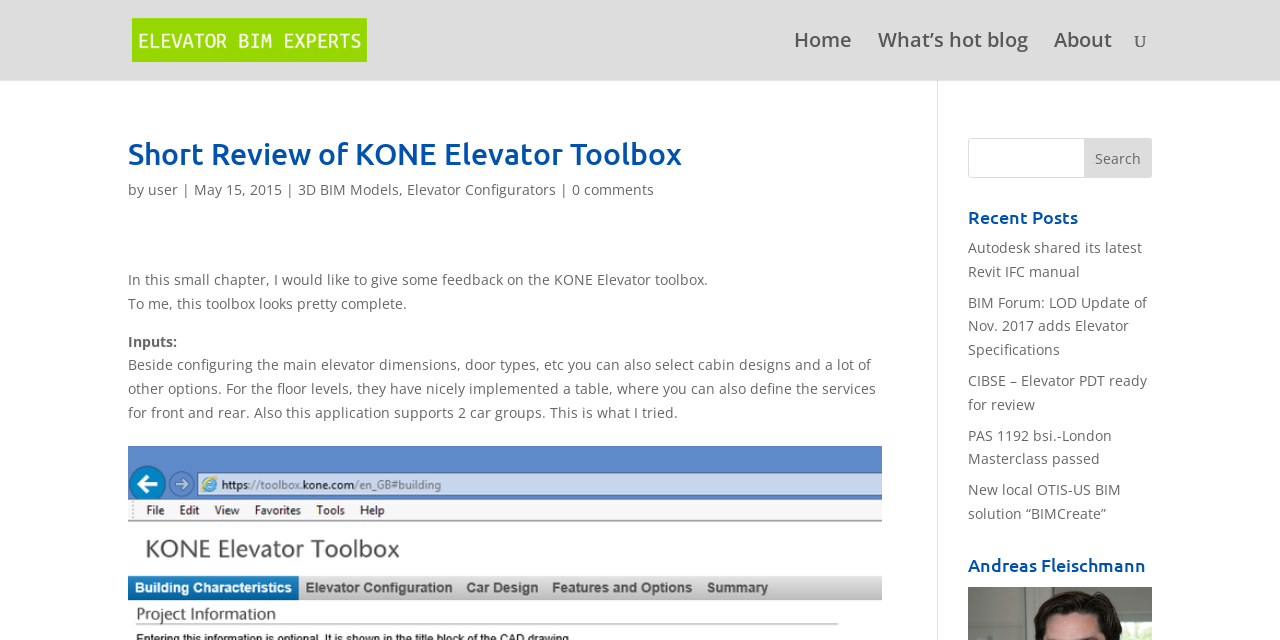Provide an in-depth caption for the contents of the webpage.

This webpage is about a short review of the KONE Elevator Toolbox, specifically discussing its features and capabilities. At the top, there is a logo and a link to "Elevator BIM Experts" on the left, and a navigation menu with links to "Home", "What's hot blog", and "About" on the right. Below the navigation menu, there is a search bar that spans almost the entire width of the page.

The main content of the page is divided into two sections. On the left, there is a heading that reads "Short Review of KONE Elevator Toolbox" followed by the author's name, "user", and the date "May 15, 2015". Below this, there are links to related topics, including "3D BIM Models", "Elevator Configurators", and "0 comments". The main review text is divided into several paragraphs, discussing the author's experience with the KONE Elevator toolbox, its features, and capabilities.

On the right side of the page, there is a search bar and a section titled "Recent Posts" that lists five links to other blog posts, including "Autodesk shared its latest Revit IFC manual", "BIM Forum: LOD Update of Nov. 2017 adds Elevator Specifications", and others. Below this, there is a heading that reads "Andreas Fleischmann", which appears to be the author's name or a profile section.